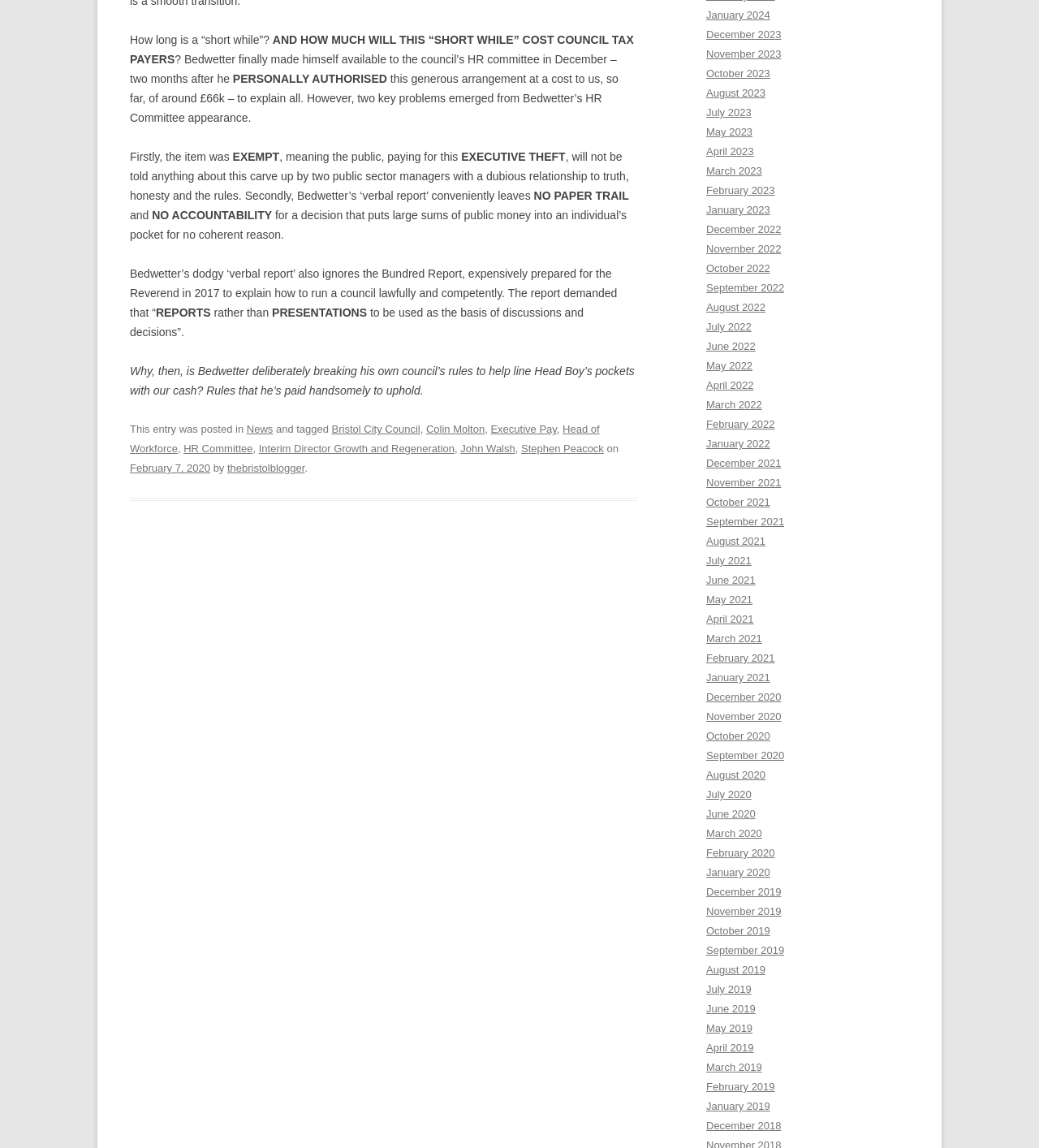Please answer the following question using a single word or phrase: 
What is the date of the blog post?

February 7, 2020